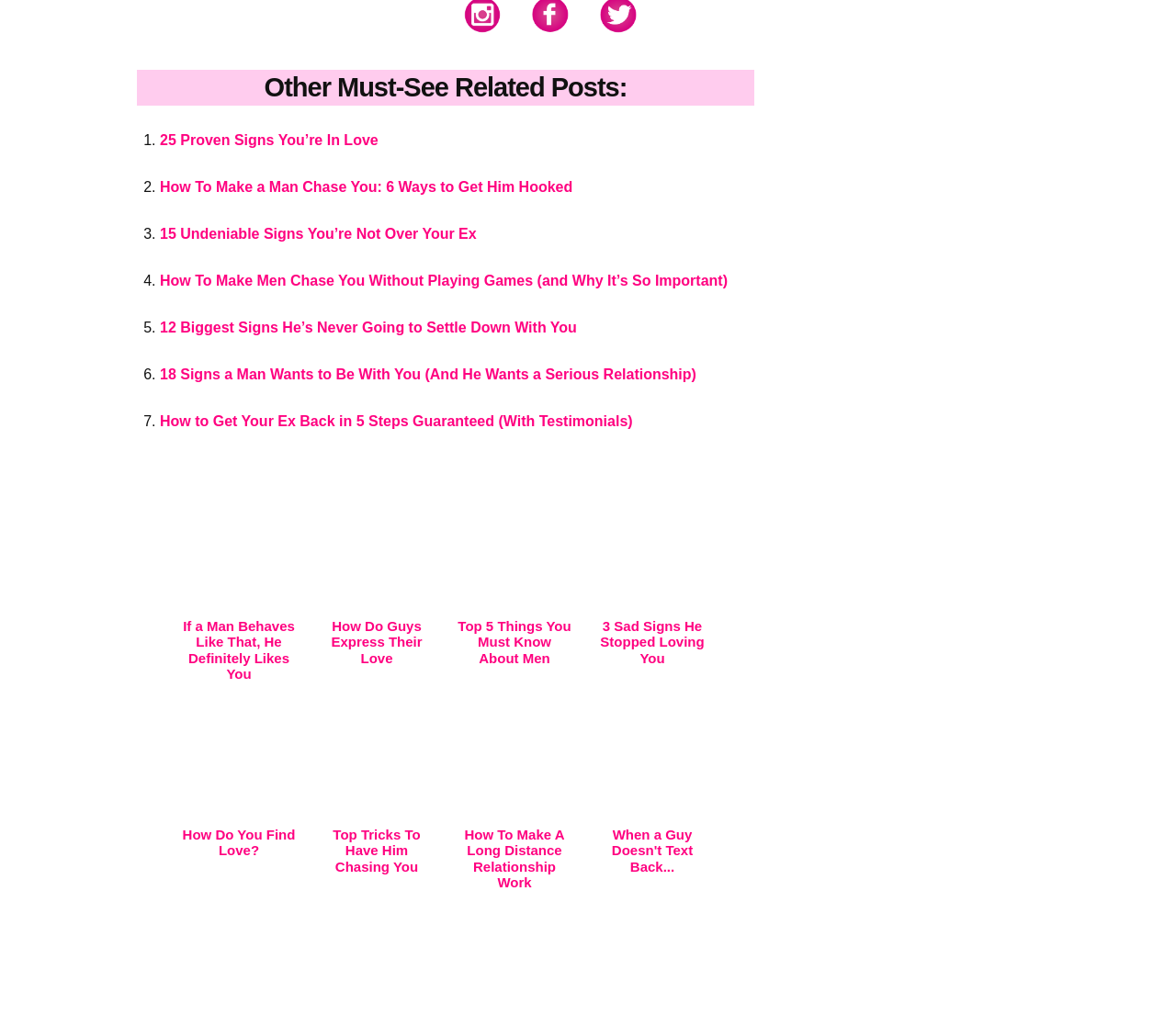Please determine the bounding box coordinates of the clickable area required to carry out the following instruction: "Explore 'How Do You Find Love?'". The coordinates must be four float numbers between 0 and 1, represented as [left, top, right, bottom].

[0.148, 0.681, 0.259, 0.846]